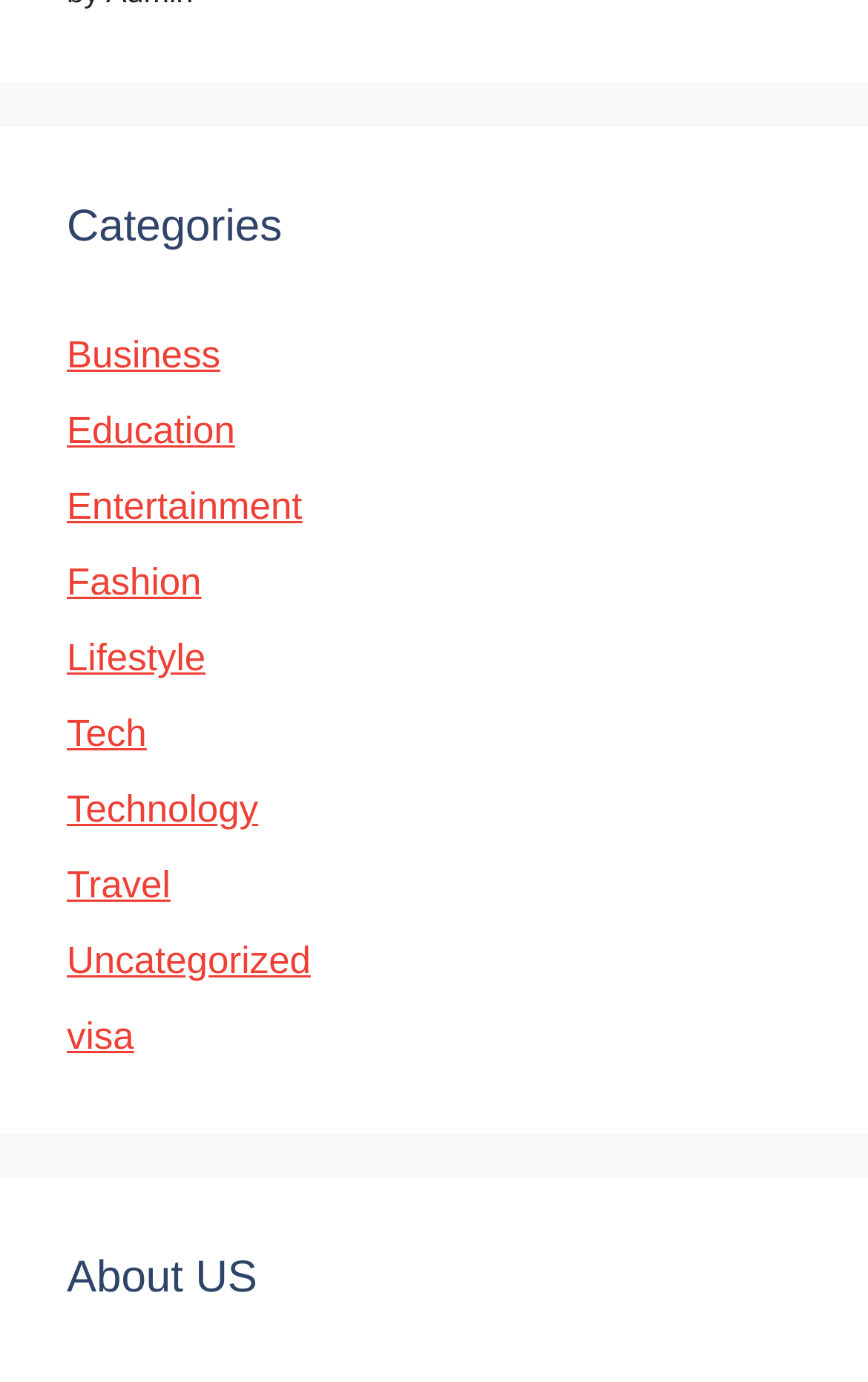Identify the bounding box coordinates for the region to click in order to carry out this instruction: "Click on Business category". Provide the coordinates using four float numbers between 0 and 1, formatted as [left, top, right, bottom].

[0.077, 0.242, 0.254, 0.273]